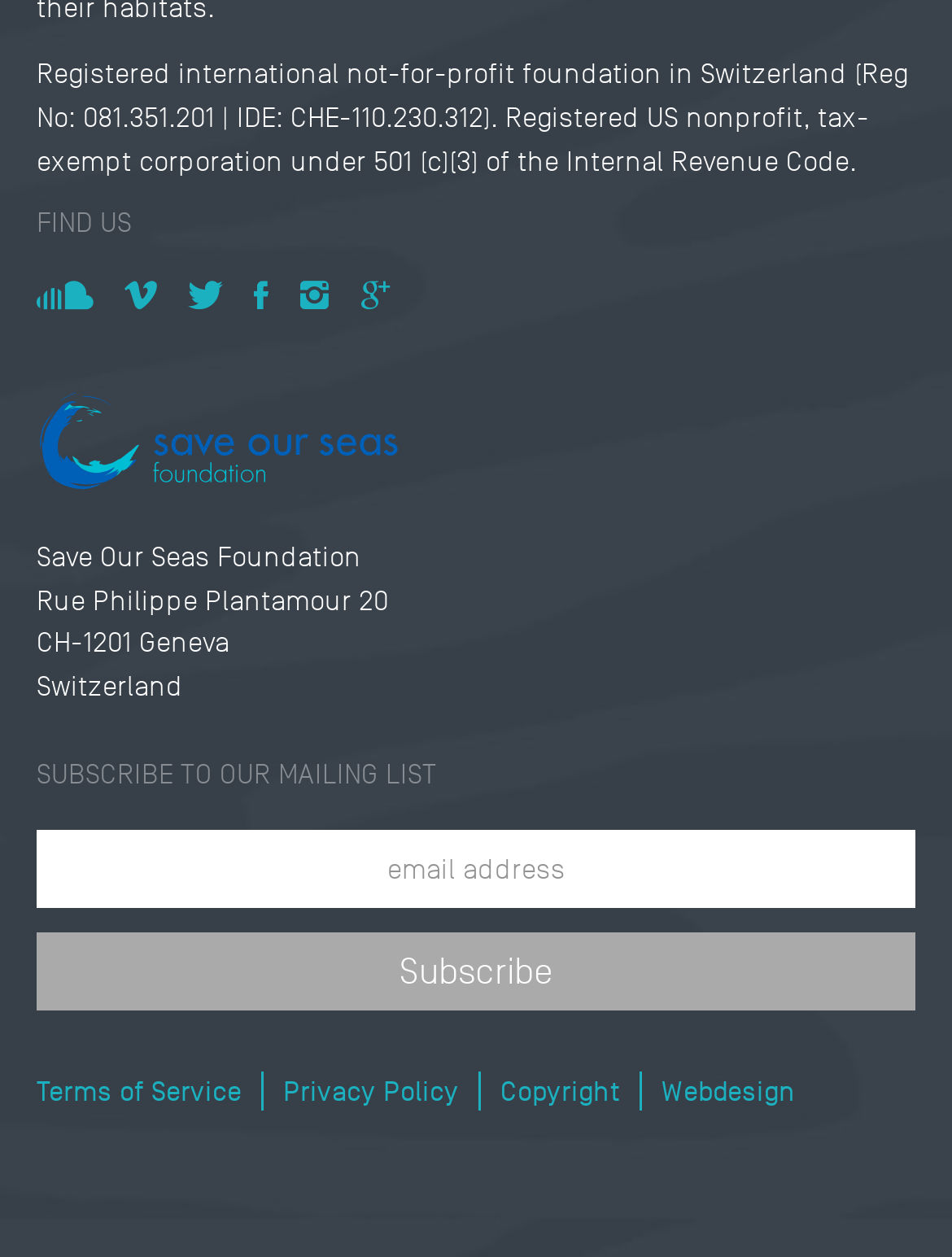What type of organization is this?
Refer to the image and provide a concise answer in one word or phrase.

Non-profit foundation